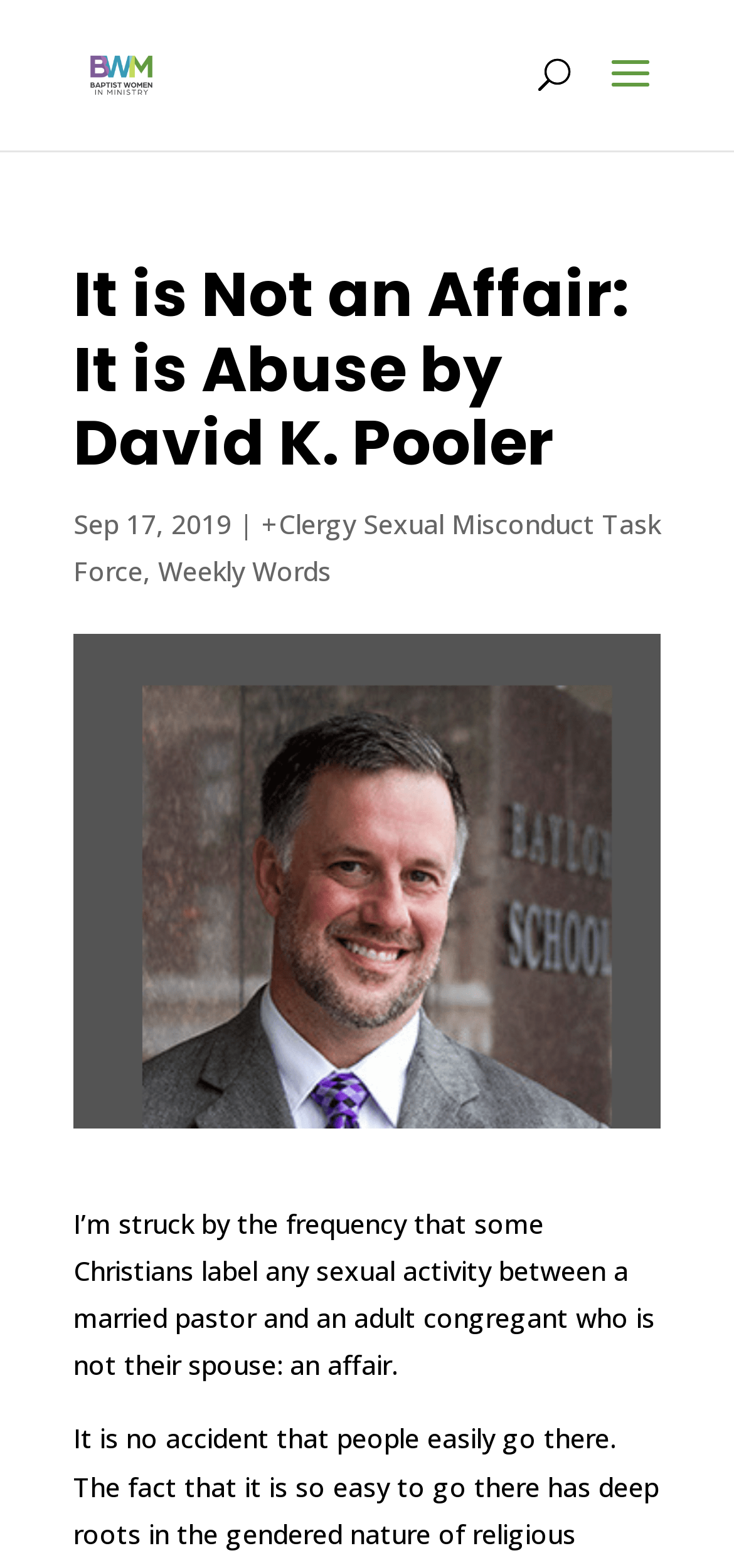What is the topic of the article?
Refer to the image and offer an in-depth and detailed answer to the question.

I found the topic of the article by reading the first sentence of the article, which mentions 'sexual activity between a married pastor and an adult congregant who is not their spouse'. This sentence suggests that the article is about clergy sexual misconduct.